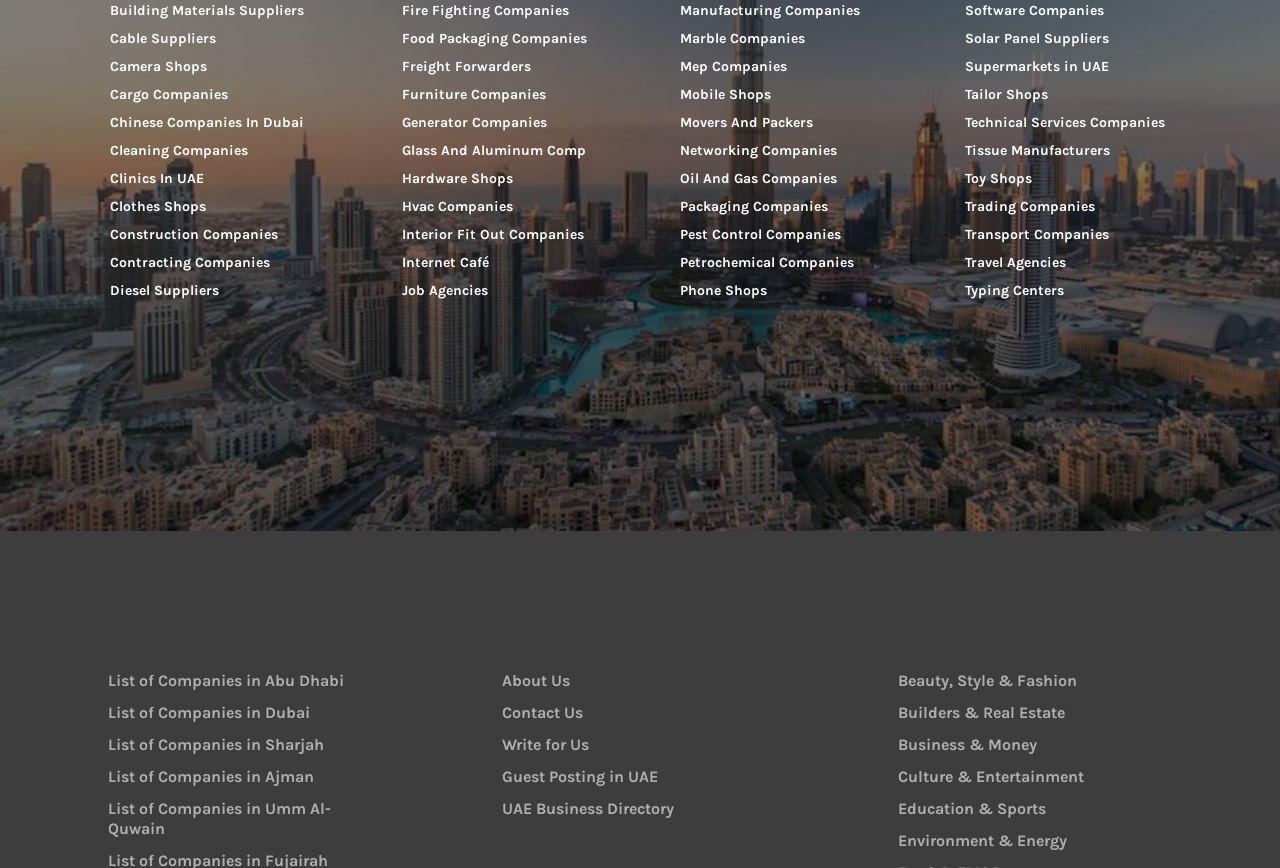Could you locate the bounding box coordinates for the section that should be clicked to accomplish this task: "Check out Solar Panel Suppliers".

[0.738, 0.029, 0.93, 0.061]